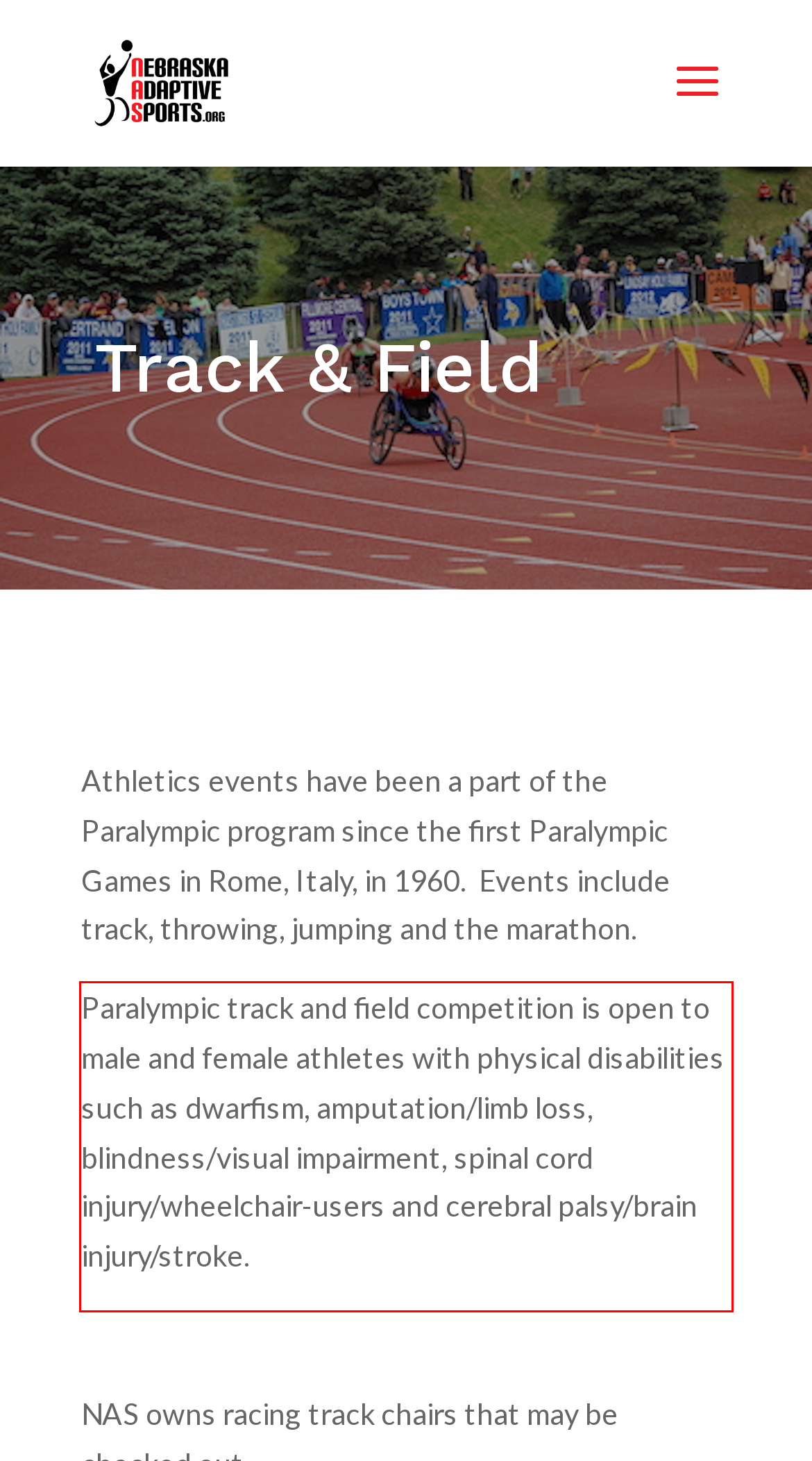You have a screenshot of a webpage with a red bounding box. Identify and extract the text content located inside the red bounding box.

Paralympic track and field competition is open to male and female athletes with physical disabilities such as dwarfism, amputation/limb loss, blindness/visual impairment, spinal cord injury/wheelchair-users and cerebral palsy/brain injury/stroke.